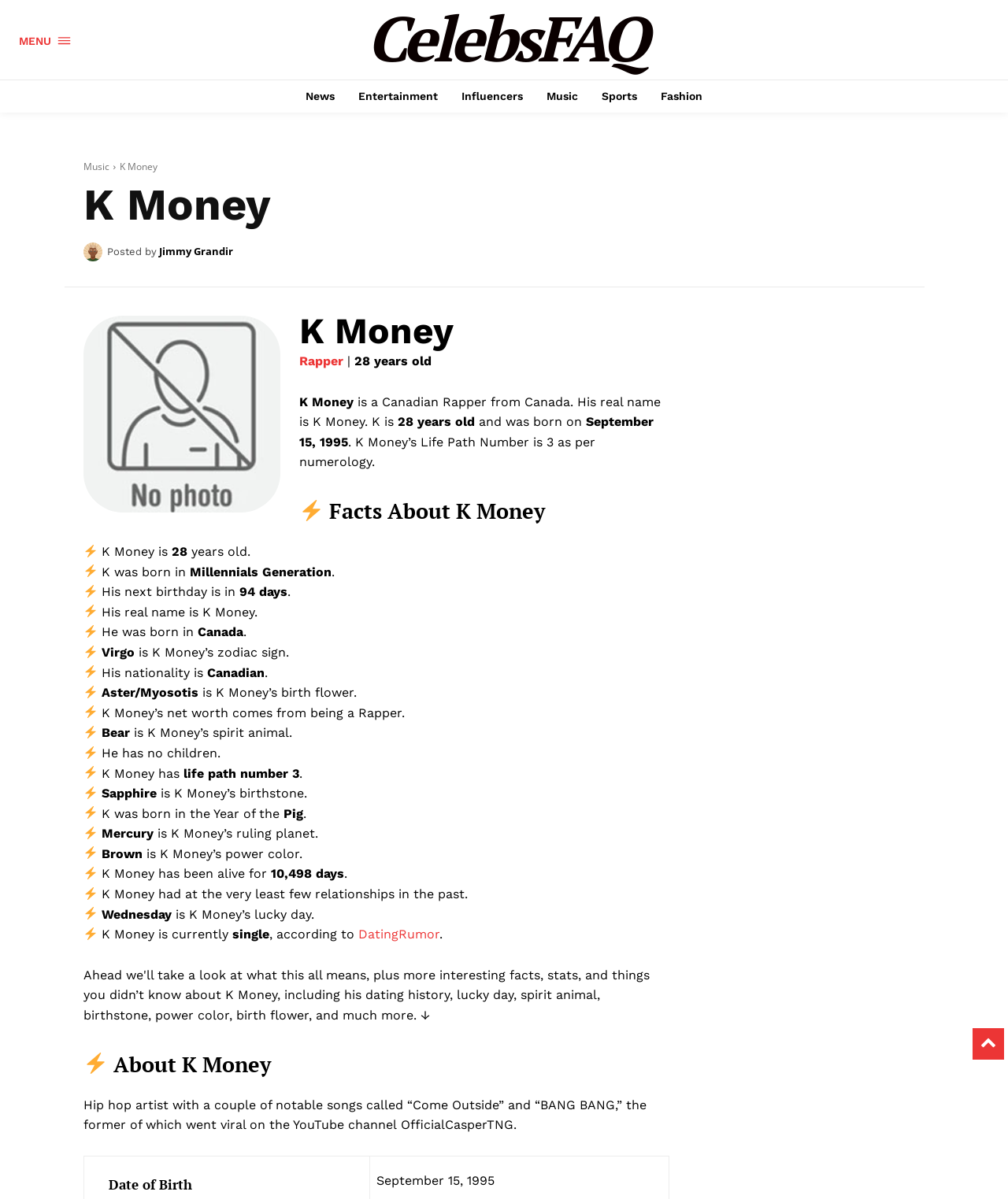Please identify the bounding box coordinates of where to click in order to follow the instruction: "Read about 'K Money'".

[0.119, 0.133, 0.156, 0.144]